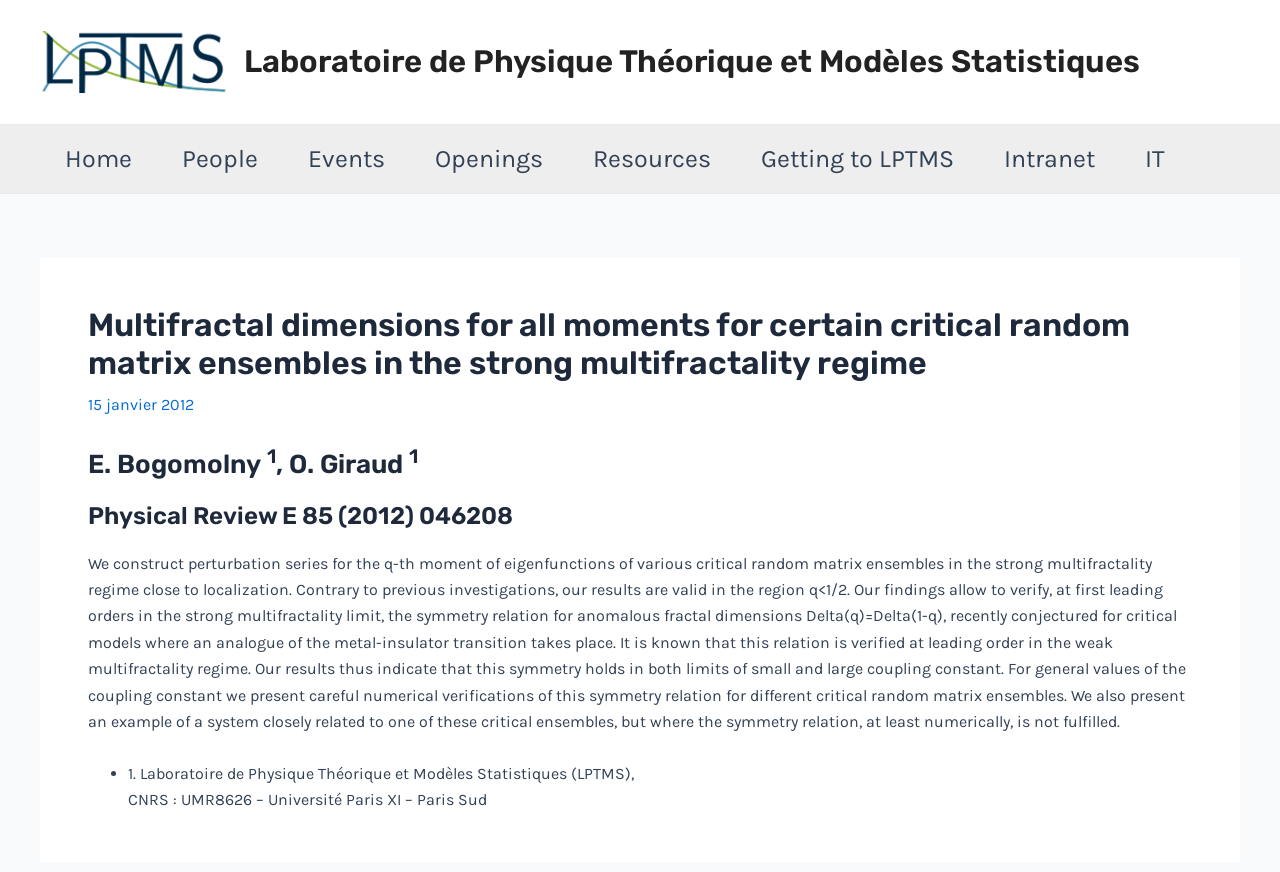Bounding box coordinates should be in the format (top-left x, top-left y, bottom-right x, bottom-right y) and all values should be floating point numbers between 0 and 1. Determine the bounding box coordinate for the UI element described as: People

[0.123, 0.143, 0.221, 0.221]